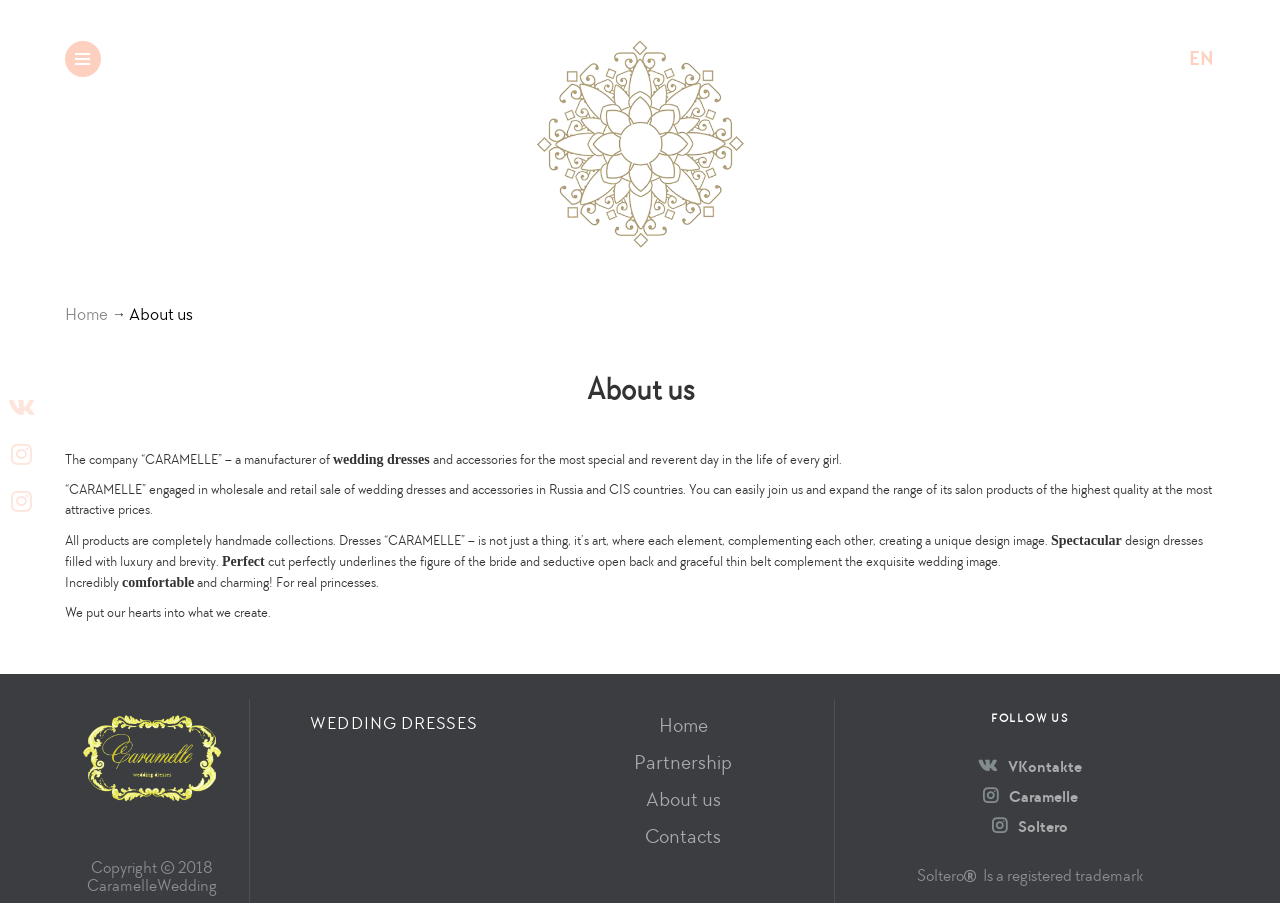Extract the bounding box coordinates for the HTML element that matches this description: "title="Instagram Soltero"". The coordinates should be four float numbers between 0 and 1, i.e., [left, top, right, bottom].

[0.0, 0.529, 0.033, 0.581]